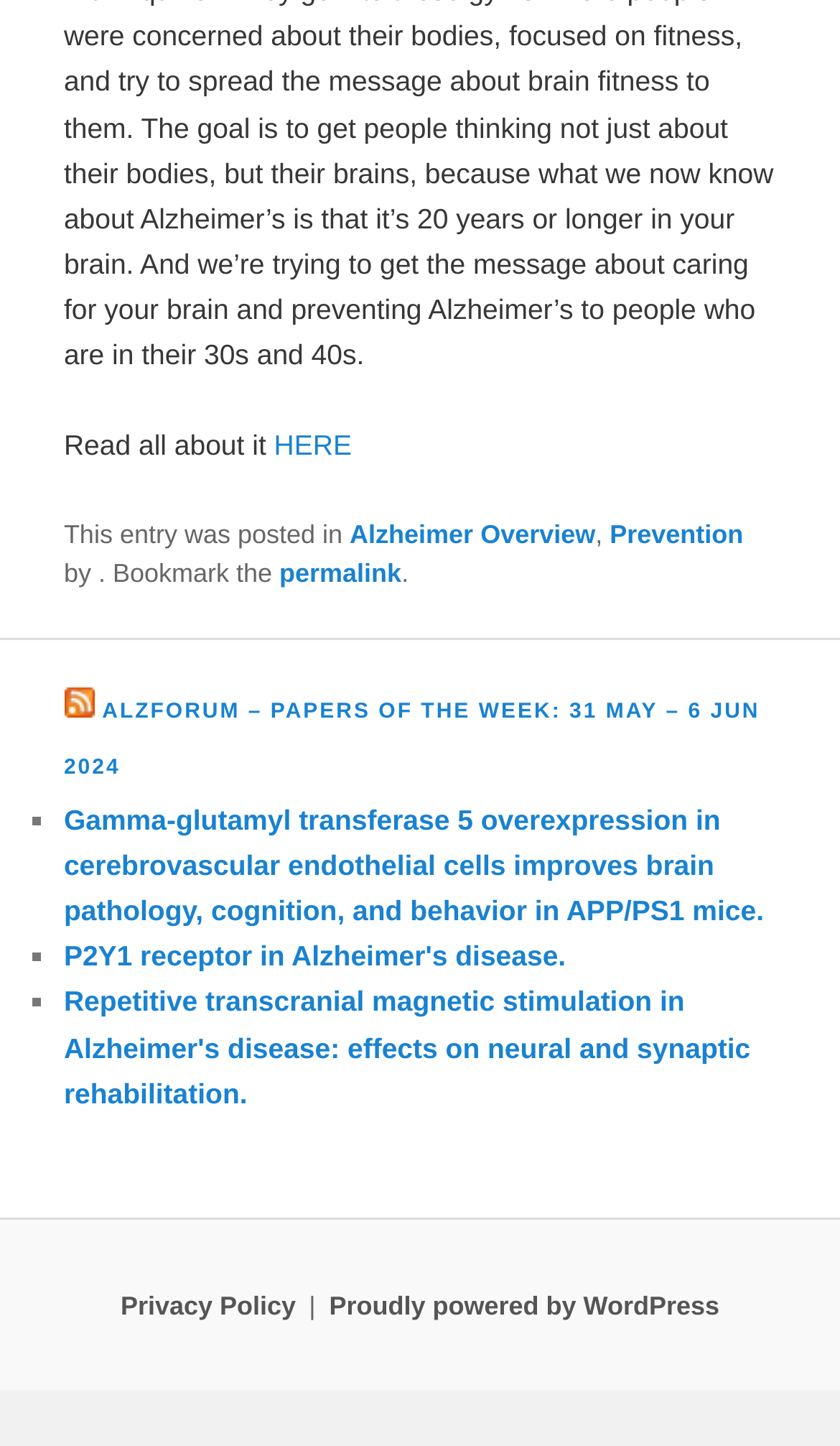How many links are there in the footer section?
Based on the screenshot, provide a one-word or short-phrase response.

3